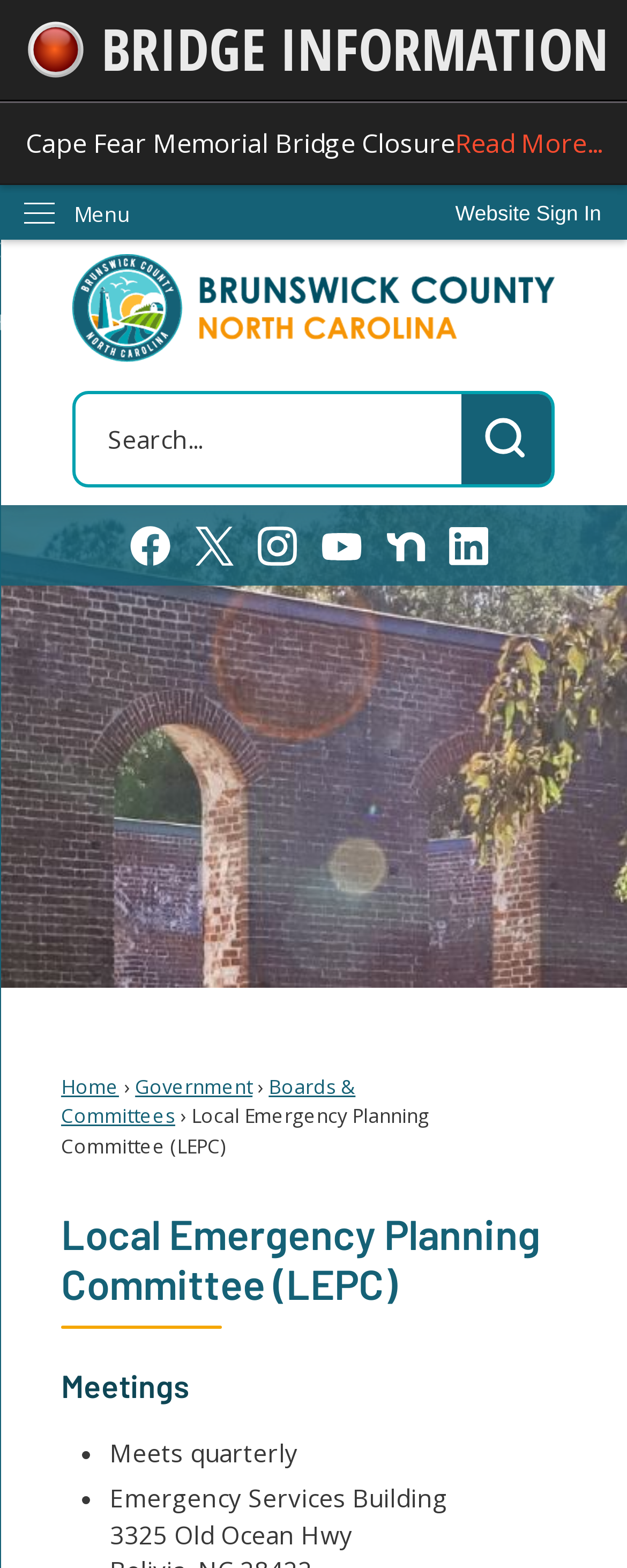Detail the webpage's structure and highlights in your description.

The webpage is about the Local Emergency Planning Committee (LEPC) of Brunswick County, NC. At the top left corner, there is a link to skip to the main content. Next to it, there is an emergency alert section with a link to read more about the Cape Fear Memorial Bridge Closure. Below this section, there is a button to sign in to the website.

On the top right corner, there is a menu with a "Menu" label. Below the menu, there is a logo of Brunswick County NC, which is also a link to the county's homepage. Next to the logo, there is a search region with a search textbox and a search button.

Below the search region, there are social media links to Facebook, X, Instagram, YouTube, and Nextdoor, each with a corresponding graphic. 

The main content of the webpage starts with a heading that says "Local Emergency Planning Committee (LEPC)". Below the heading, there are links to navigate to different sections of the website, including "Home", "Government", "Boards & Committees", and "Local Emergency Planning Committee (LEPC)".

Further down, there is a section about the meetings of the LEPC, which includes a heading that says "Meetings". Below the heading, there is a list of information about the meetings, including the frequency of the meetings, the location, and the address.